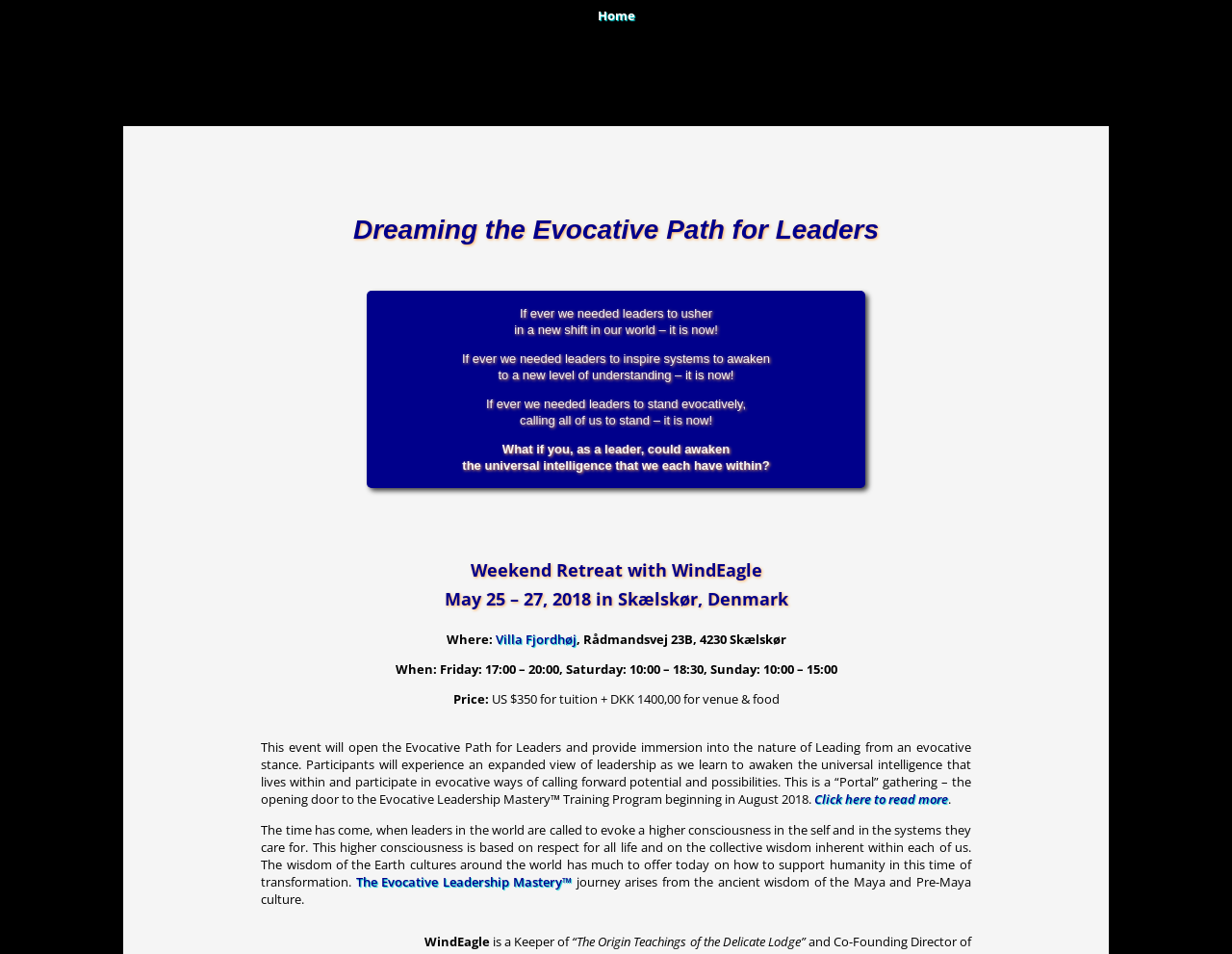Reply to the question with a single word or phrase:
What is the title of the weekend retreat?

Weekend Retreat with WindEagle